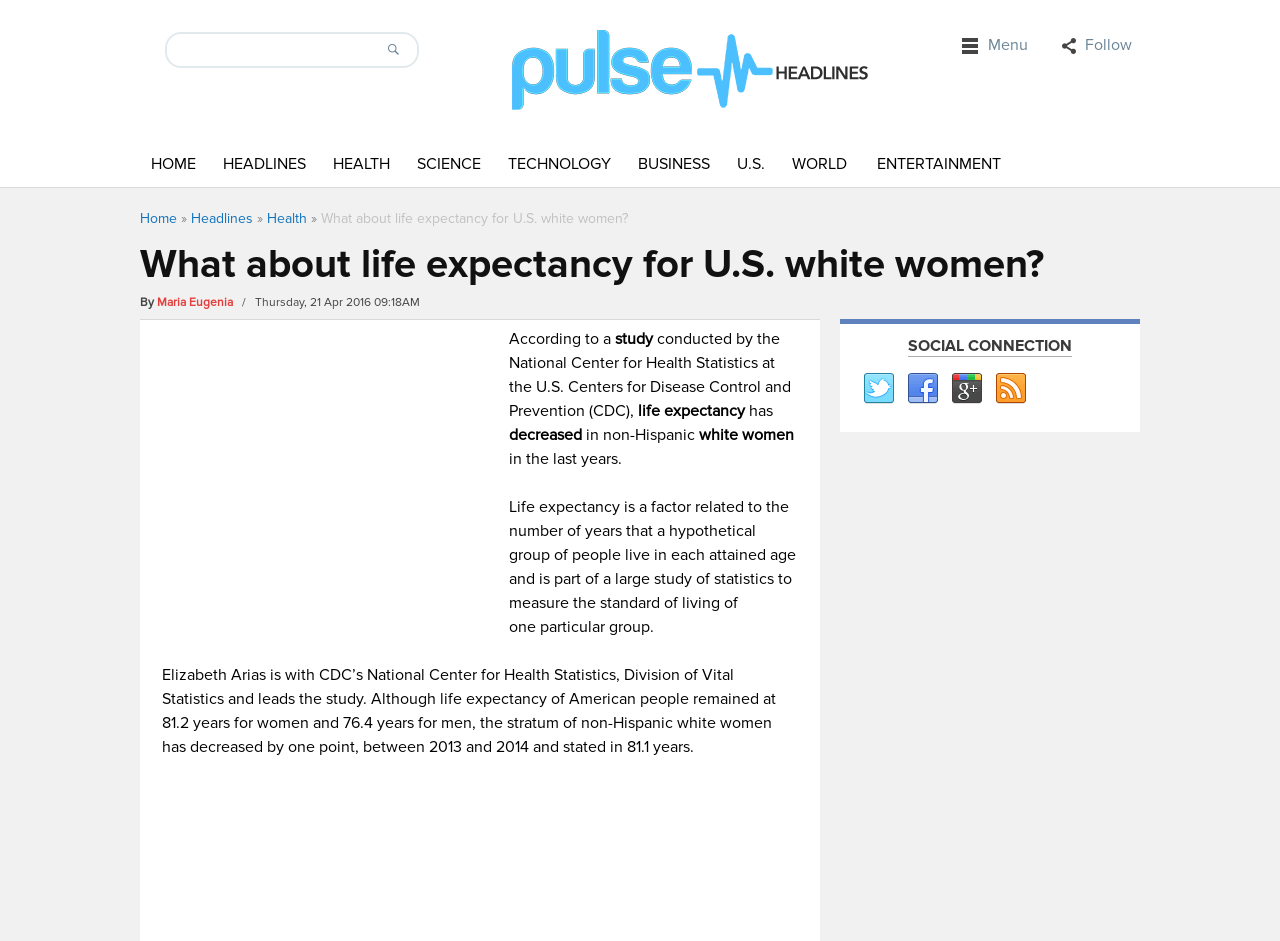Based on the image, please respond to the question with as much detail as possible:
What is the organization mentioned in the article?

The organization mentioned in the article is the U.S. Centers for Disease Control and Prevention (CDC), which is mentioned in the text as the organization that conducted the study on life expectancy.